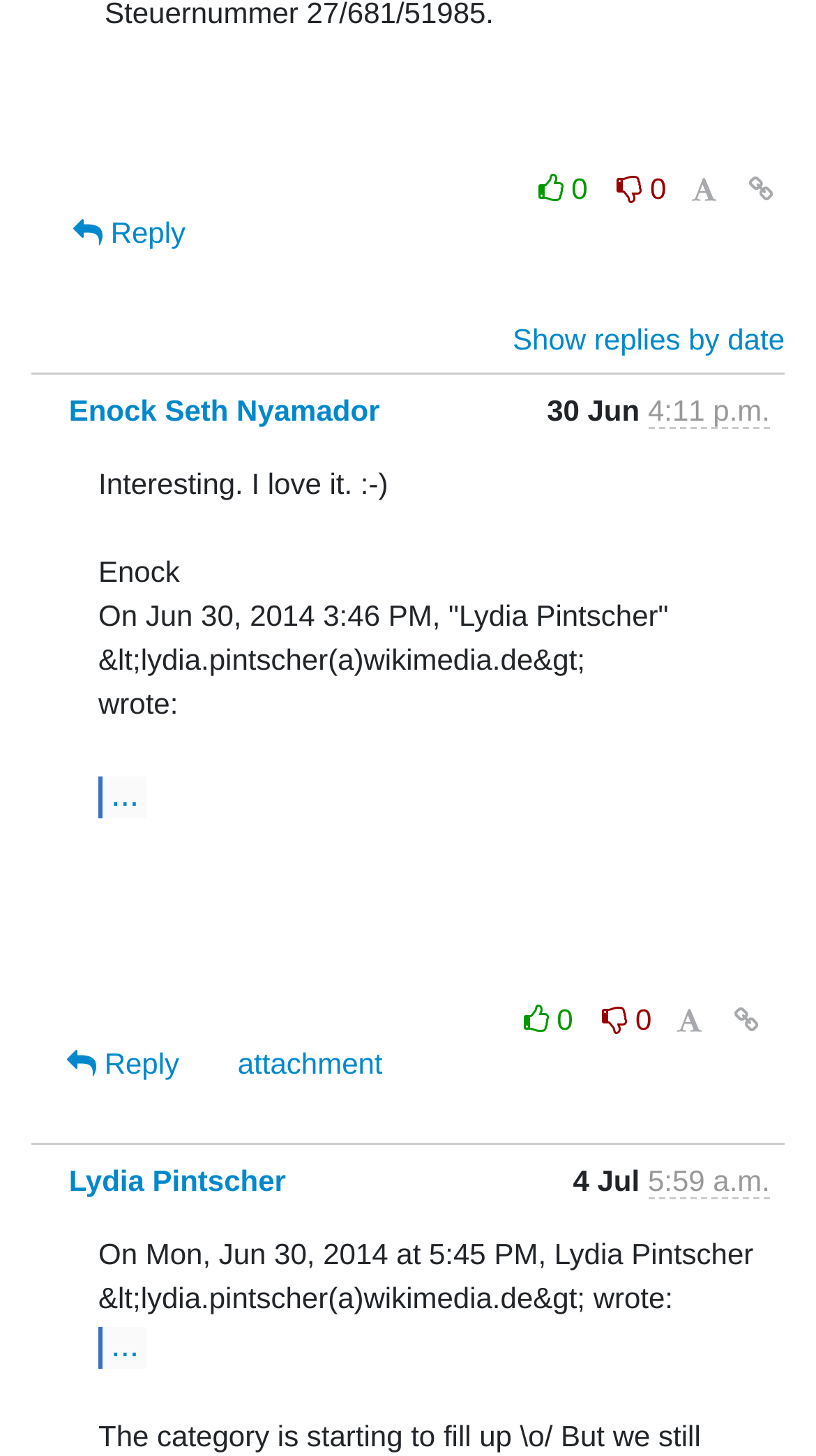What is the time of the first message?
Examine the webpage screenshot and provide an in-depth answer to the question.

I looked at the generic element containing the sender's time and found the static text '4:11 p.m.', which indicates that the time of the first message is 11:11 p.m.